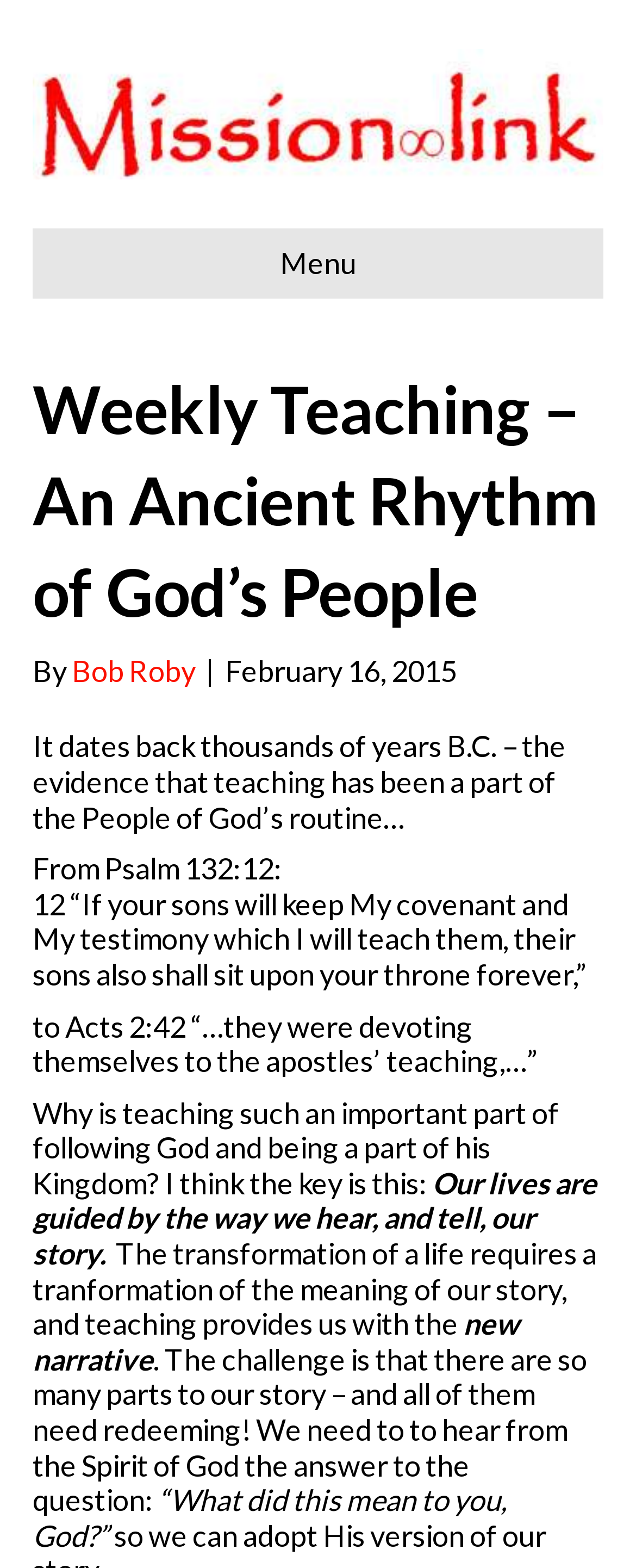What is the date of the article?
Based on the visual, give a brief answer using one word or a short phrase.

February 16, 2015